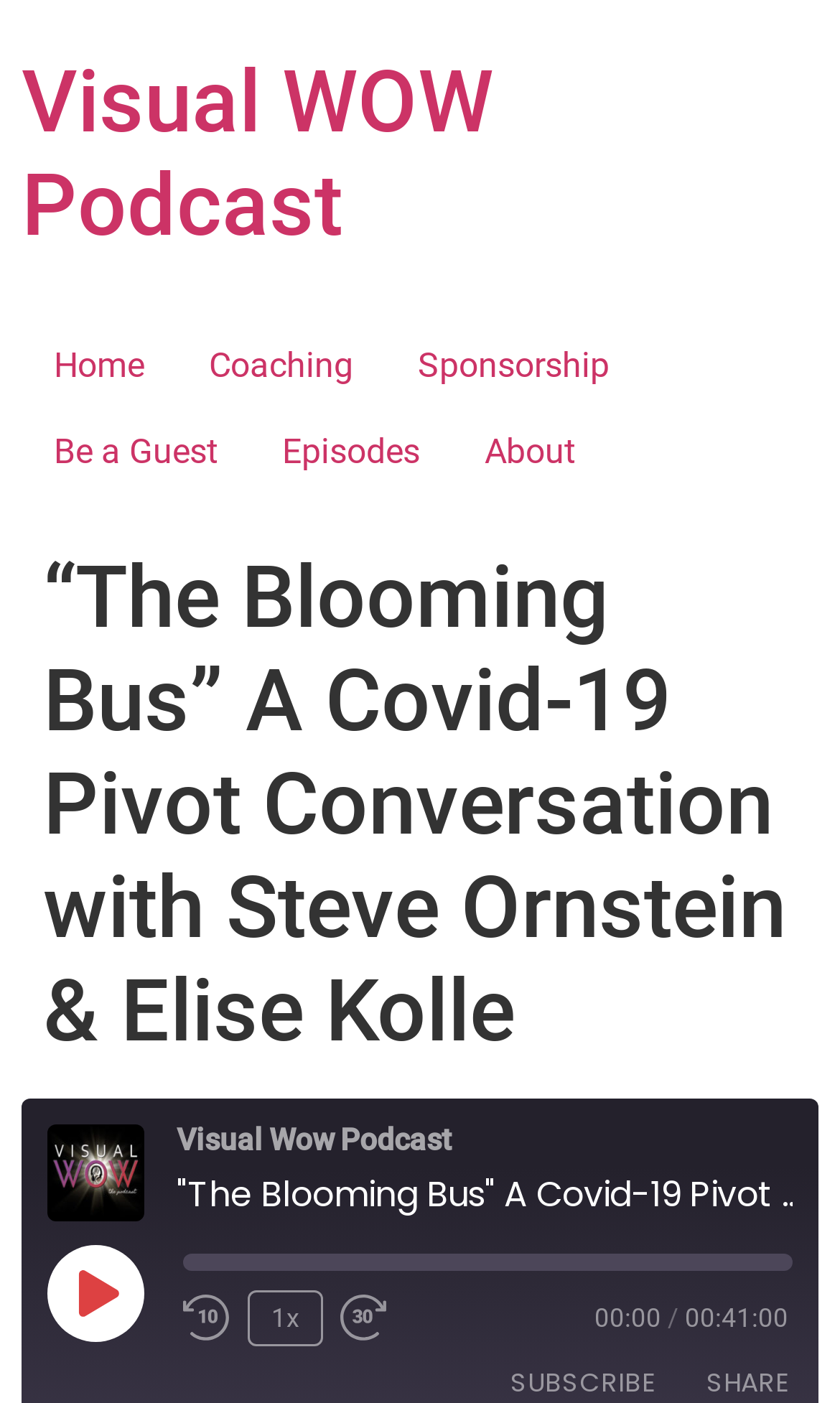Provide your answer in one word or a succinct phrase for the question: 
What is the name of the podcast?

Visual WOW Podcast